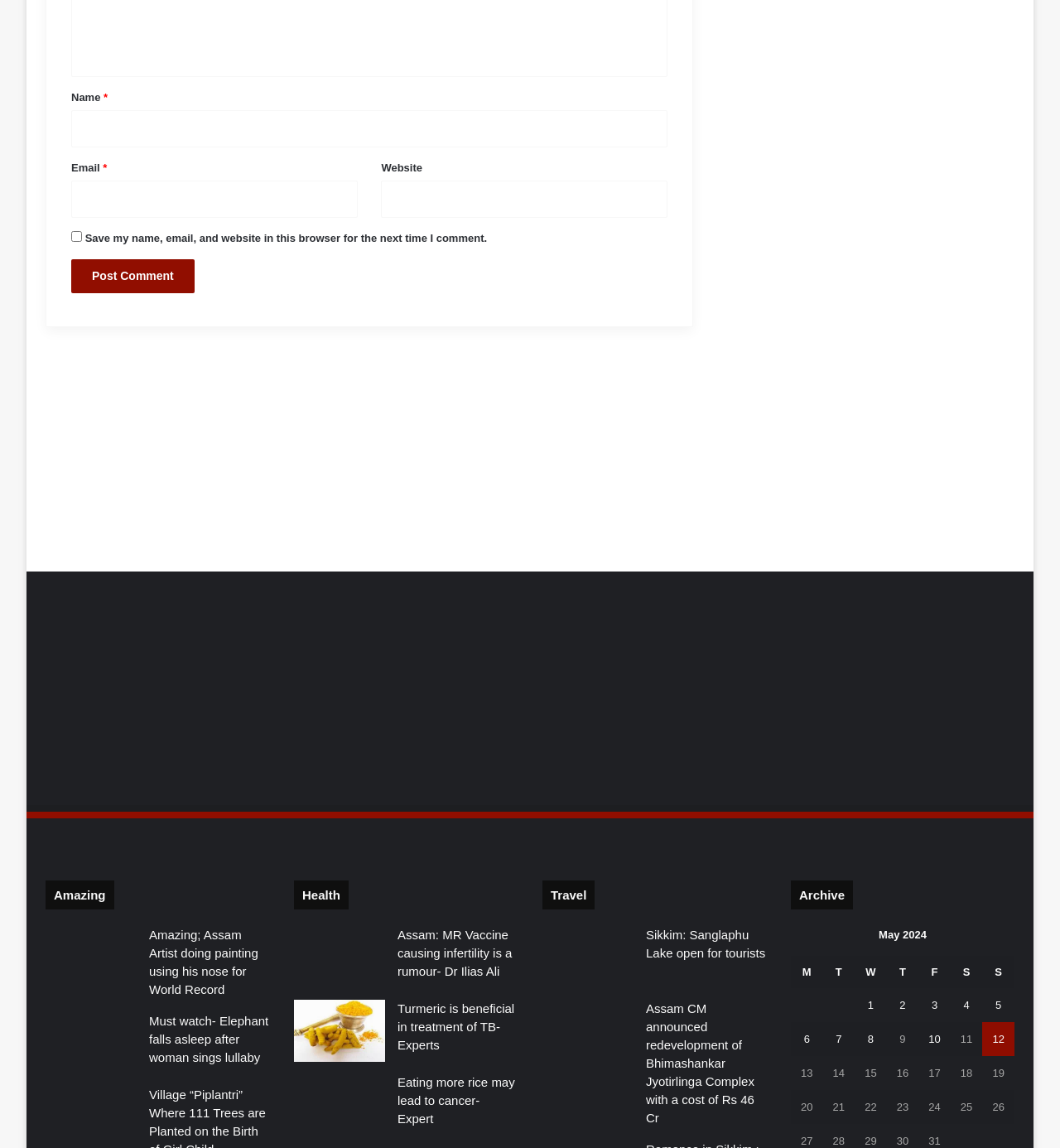Identify the bounding box coordinates of the region I need to click to complete this instruction: "Enter your name".

[0.067, 0.096, 0.63, 0.128]